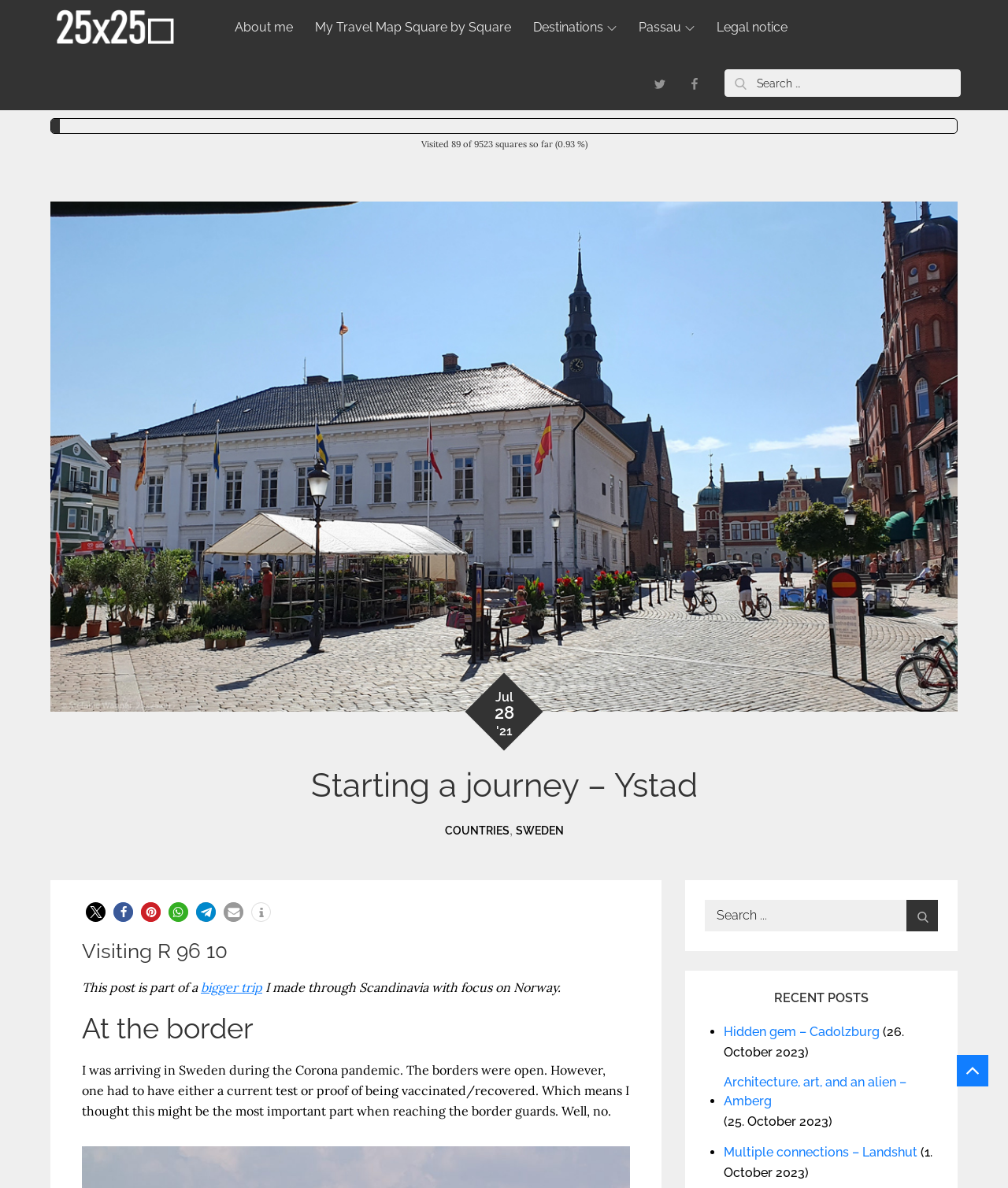Generate the title text from the webpage.

Starting a journey – Ystad